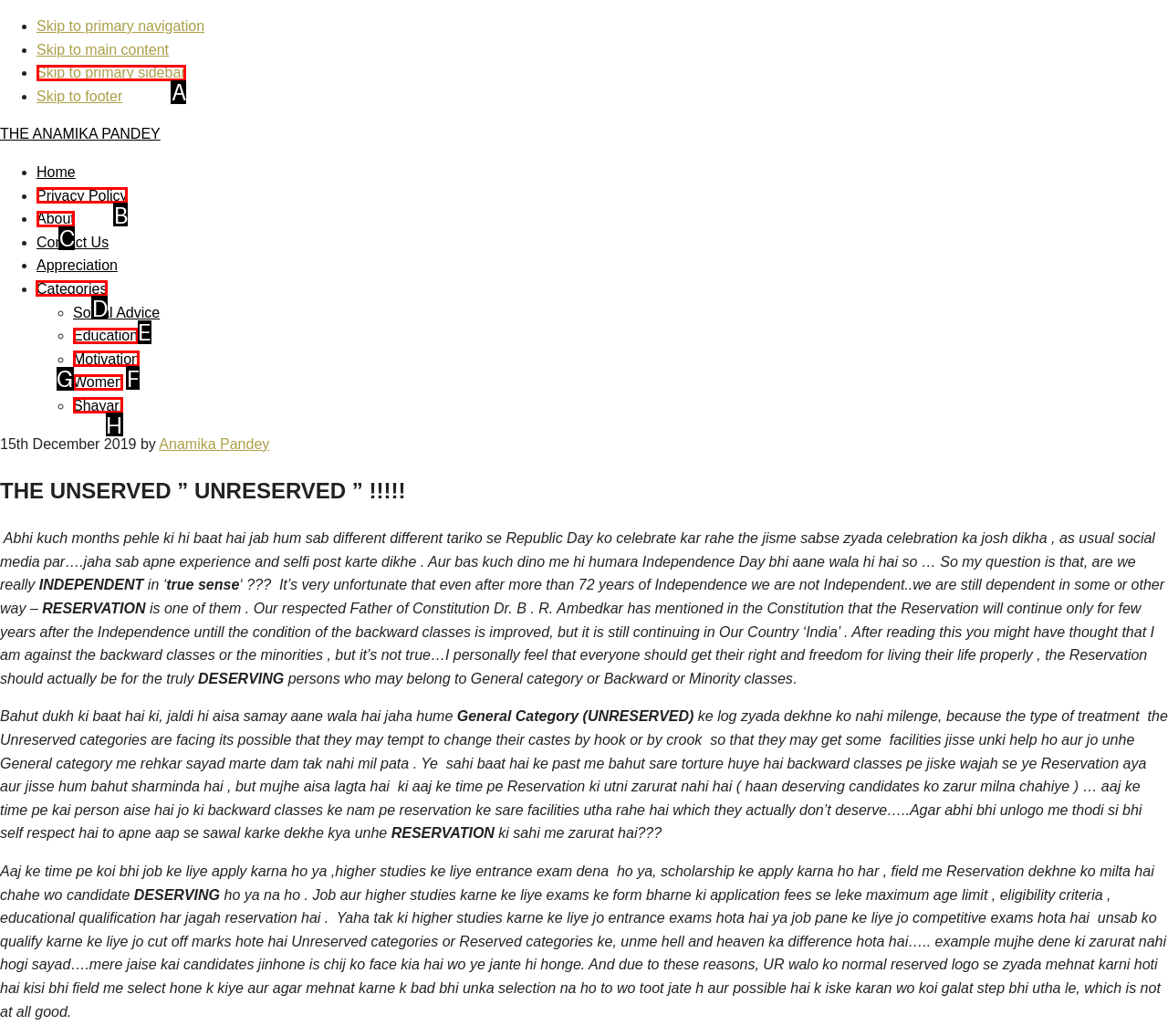Given the instruction: Click on the 'Federal Register' link, which HTML element should you click on?
Answer with the letter that corresponds to the correct option from the choices available.

None